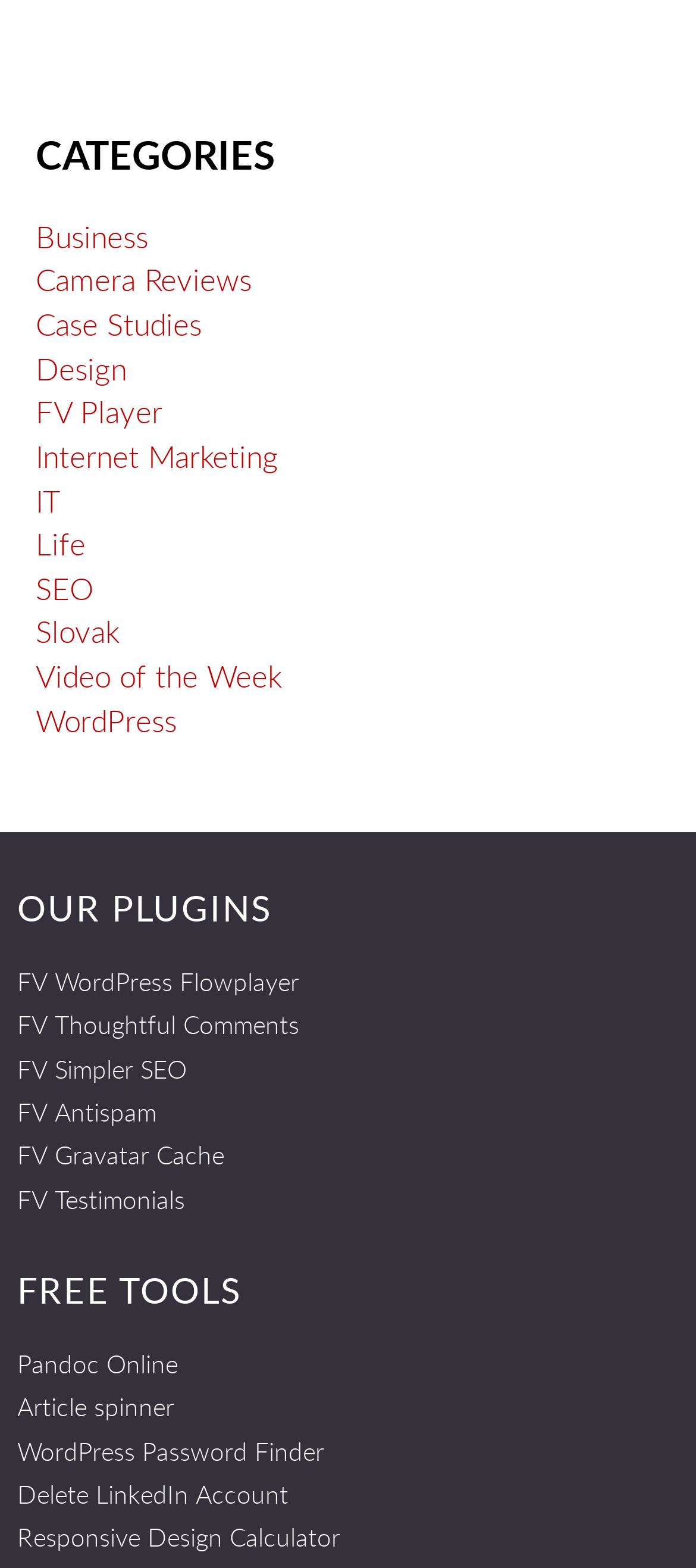How many links are in the Primary Sidebar?
Based on the image content, provide your answer in one word or a short phrase.

13